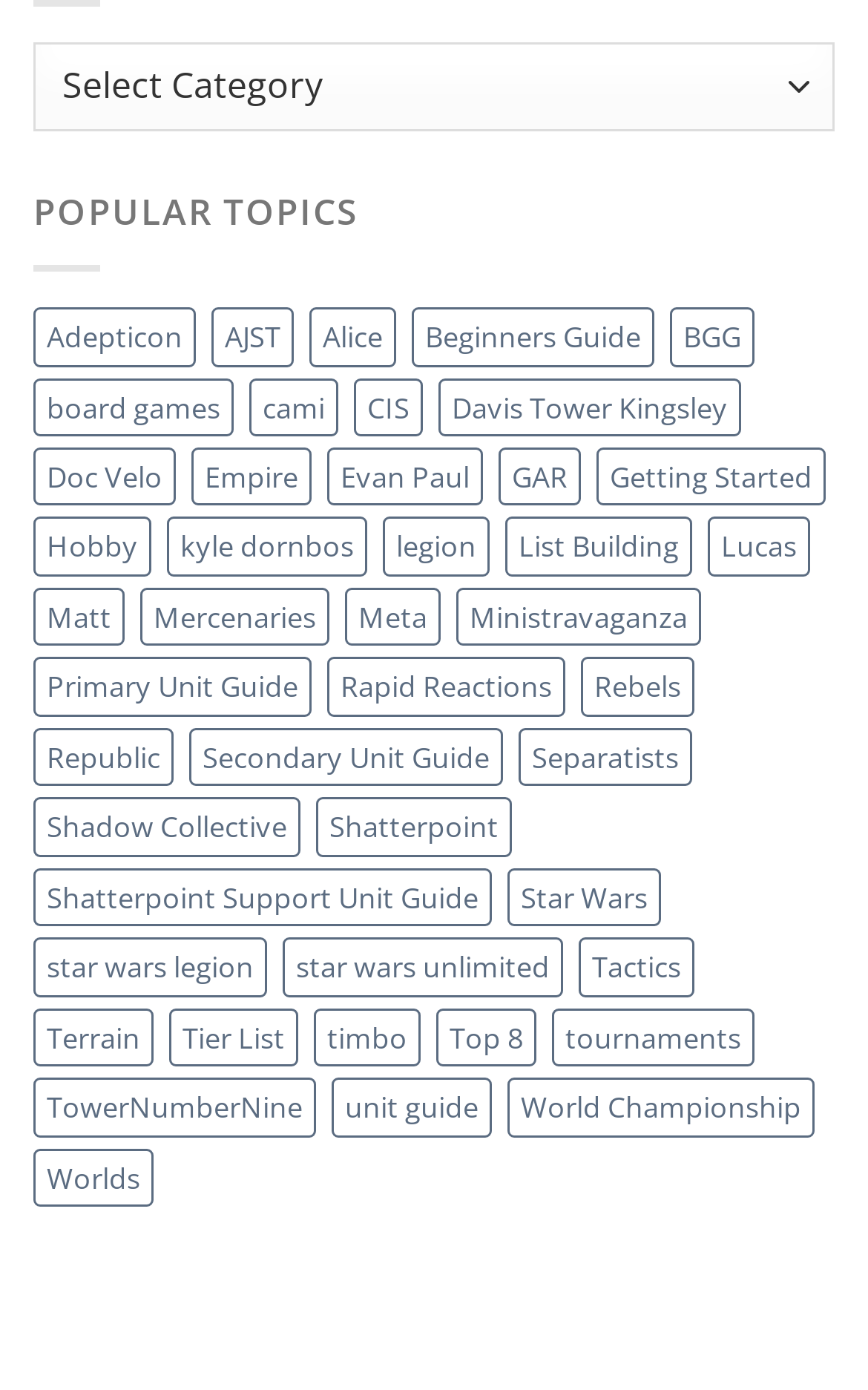Locate the bounding box coordinates of the region to be clicked to comply with the following instruction: "Select a topic from the dropdown menu". The coordinates must be four float numbers between 0 and 1, in the form [left, top, right, bottom].

[0.038, 0.03, 0.962, 0.094]